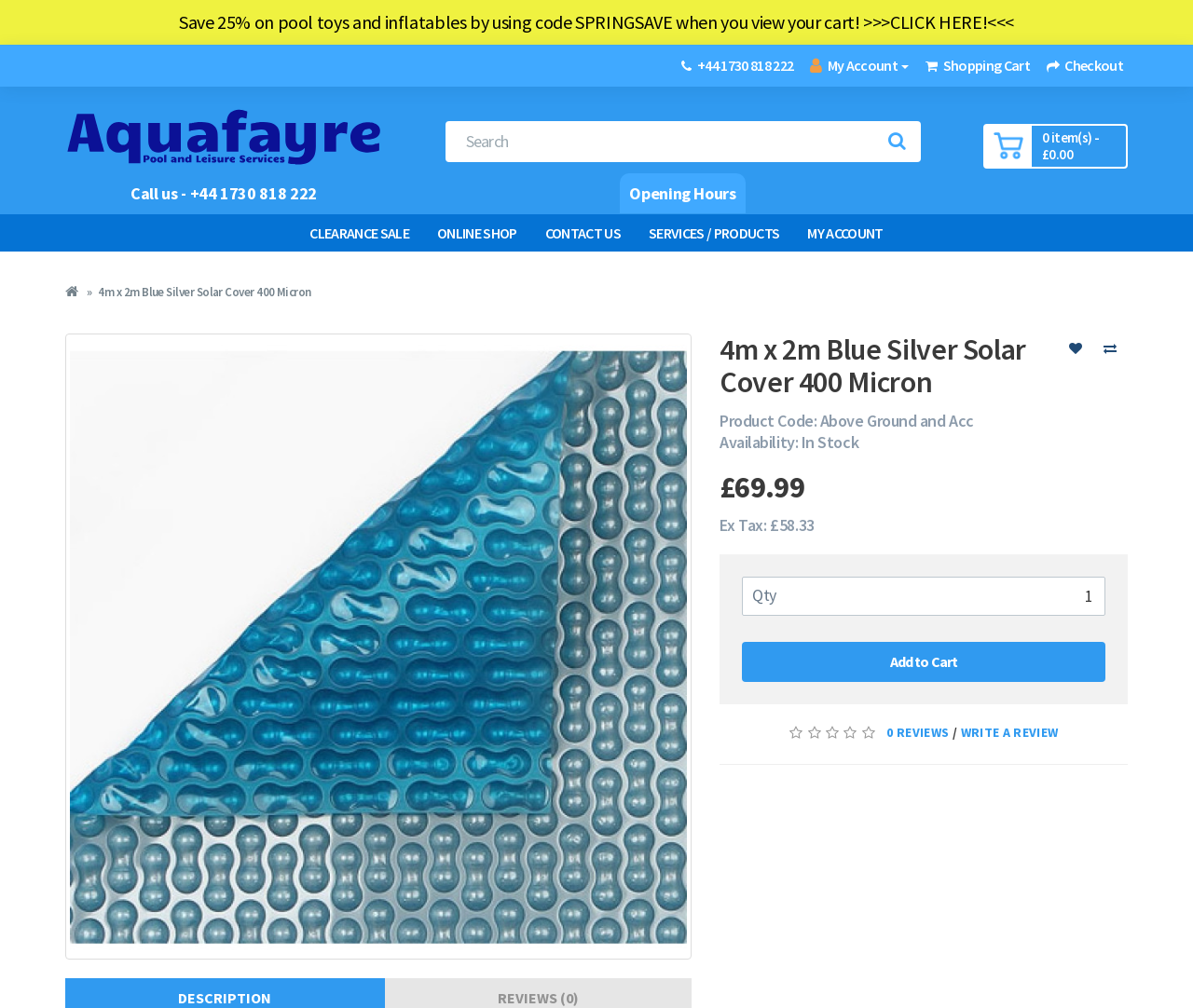Identify the bounding box coordinates for the element you need to click to achieve the following task: "View the Czechoslovak Legion in Russia page". The coordinates must be four float values ranging from 0 to 1, formatted as [left, top, right, bottom].

None